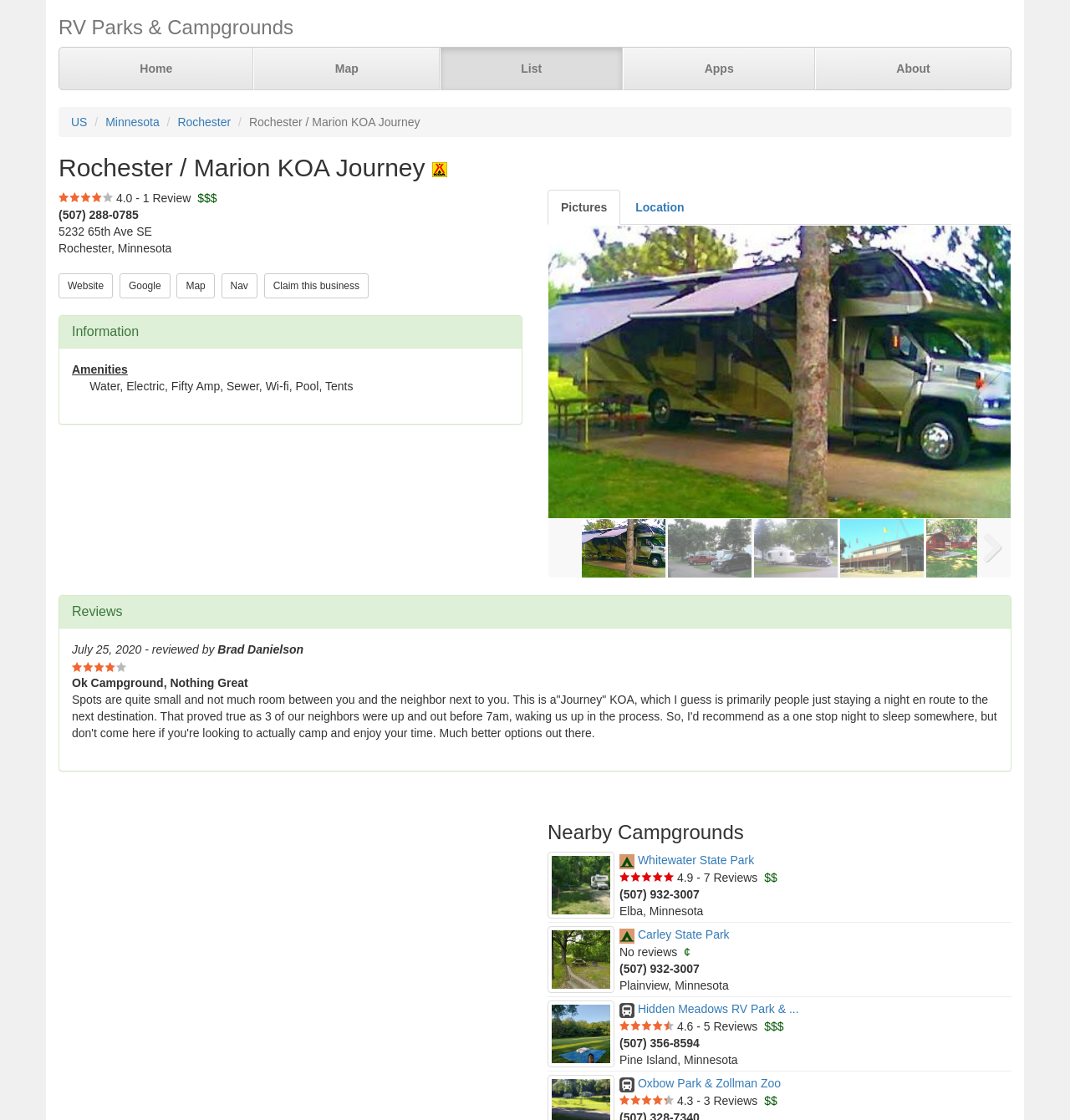What is the name of the reviewer who reviewed Rochester / Marion KOA Journey on July 25, 2020?
Refer to the image and give a detailed response to the question.

The reviewer's name can be found in the reviews section of the webpage, where it is displayed as 'Brad Danielson' along with the date of the review, July 25, 2020.